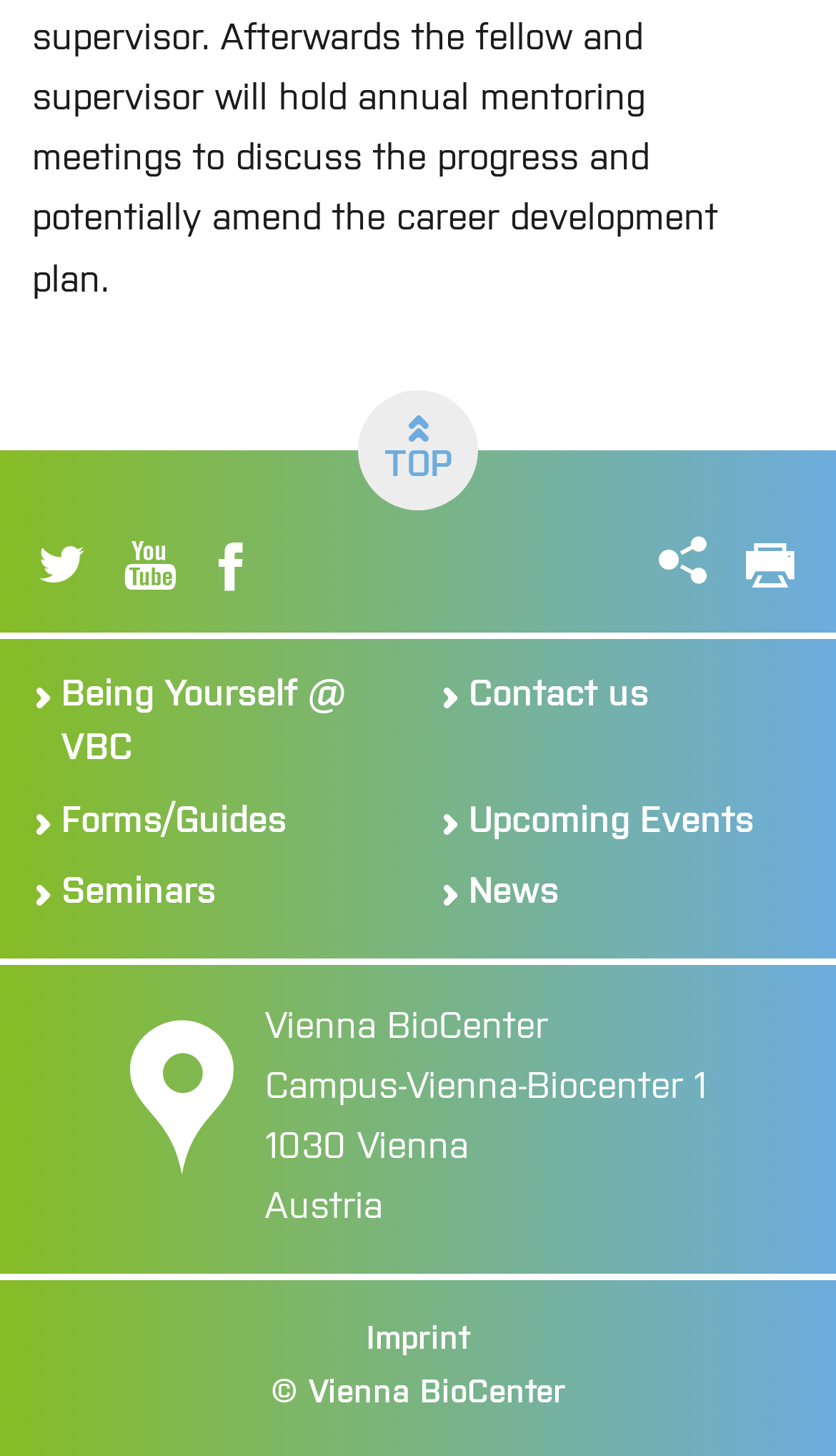Pinpoint the bounding box coordinates of the clickable element to carry out the following instruction: "Click on the Being Yourself @ VBC link."

[0.013, 0.459, 0.5, 0.534]